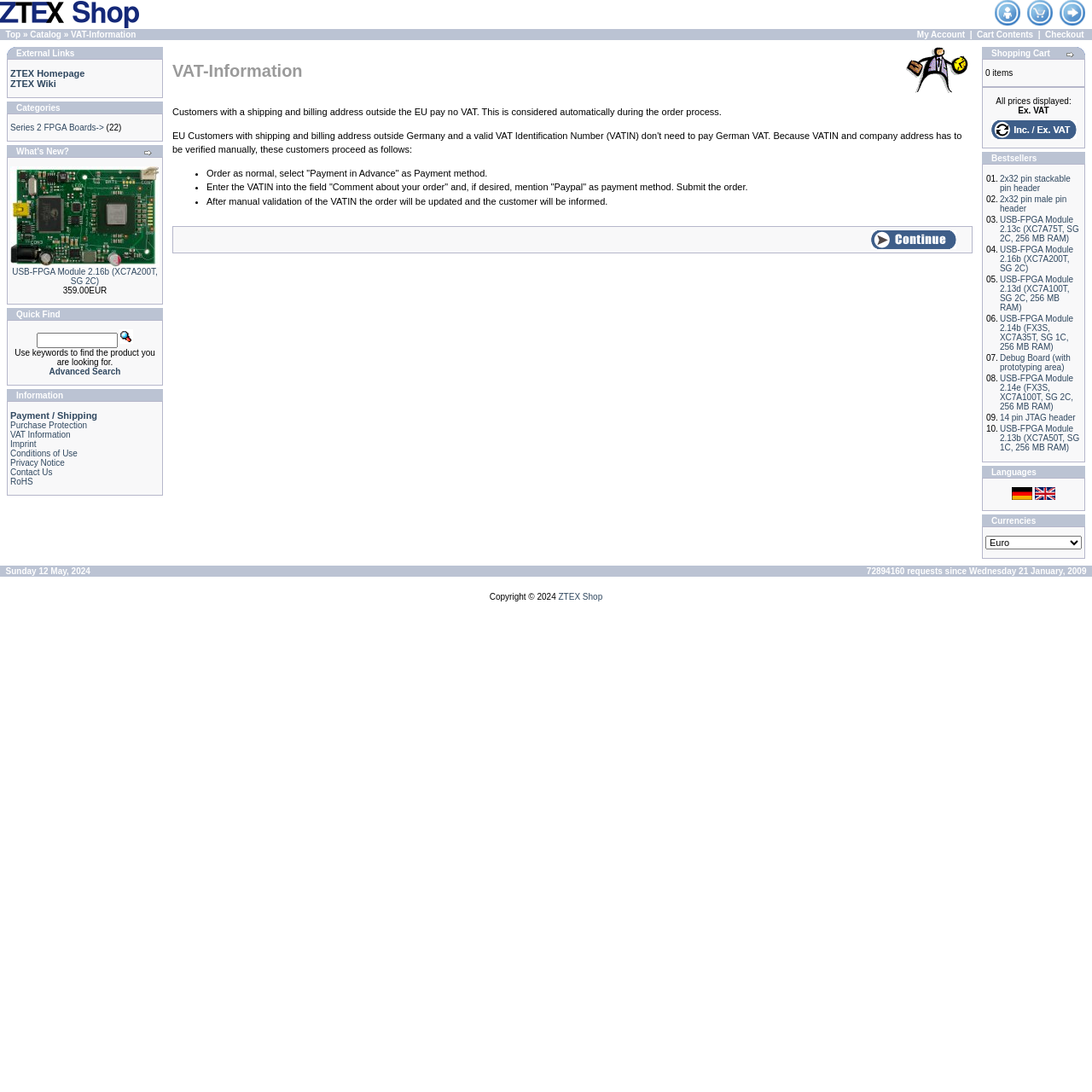Provide the bounding box for the UI element matching this description: "Our organic Lavender".

None